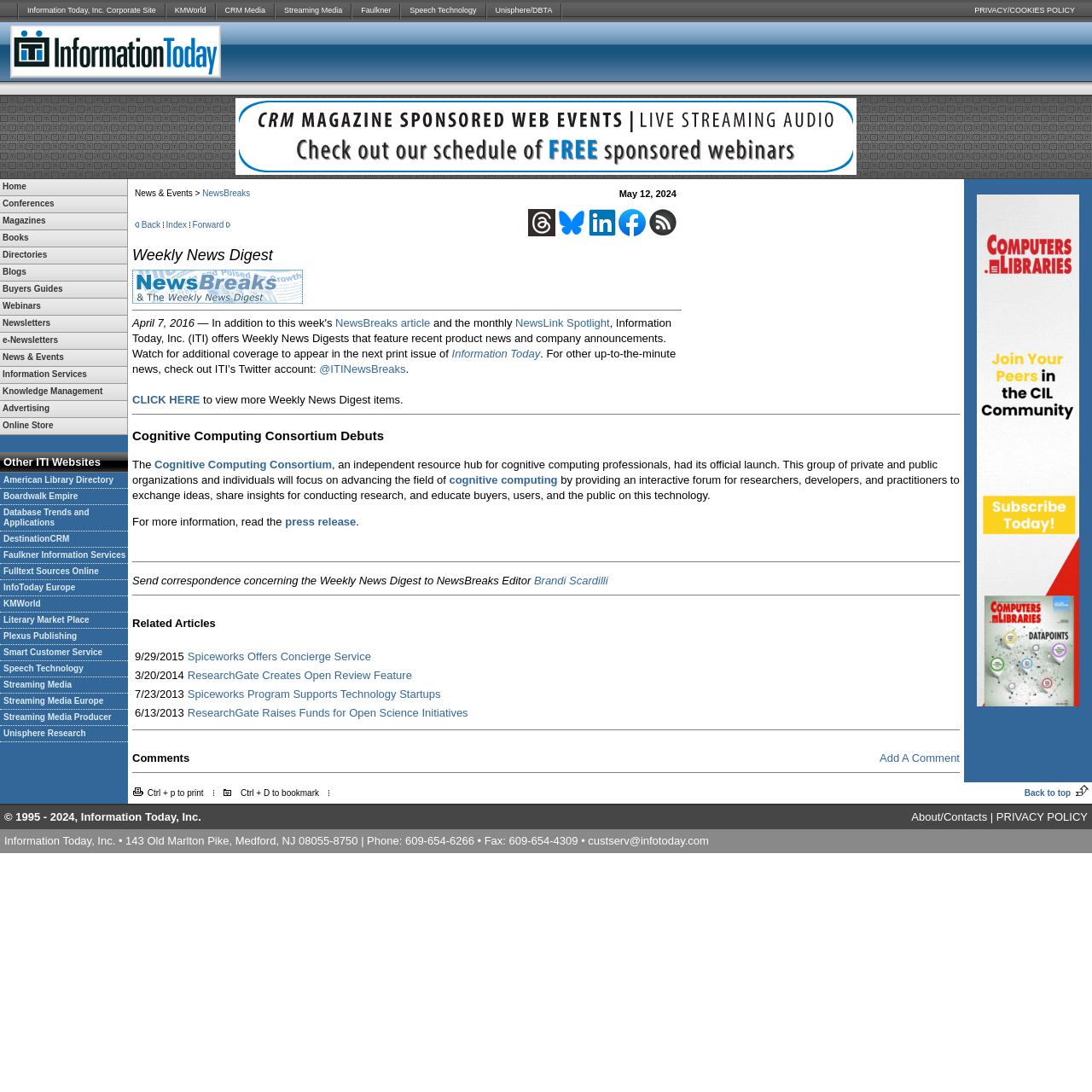Find the bounding box coordinates for the area that must be clicked to perform this action: "Watch Video Guides".

None